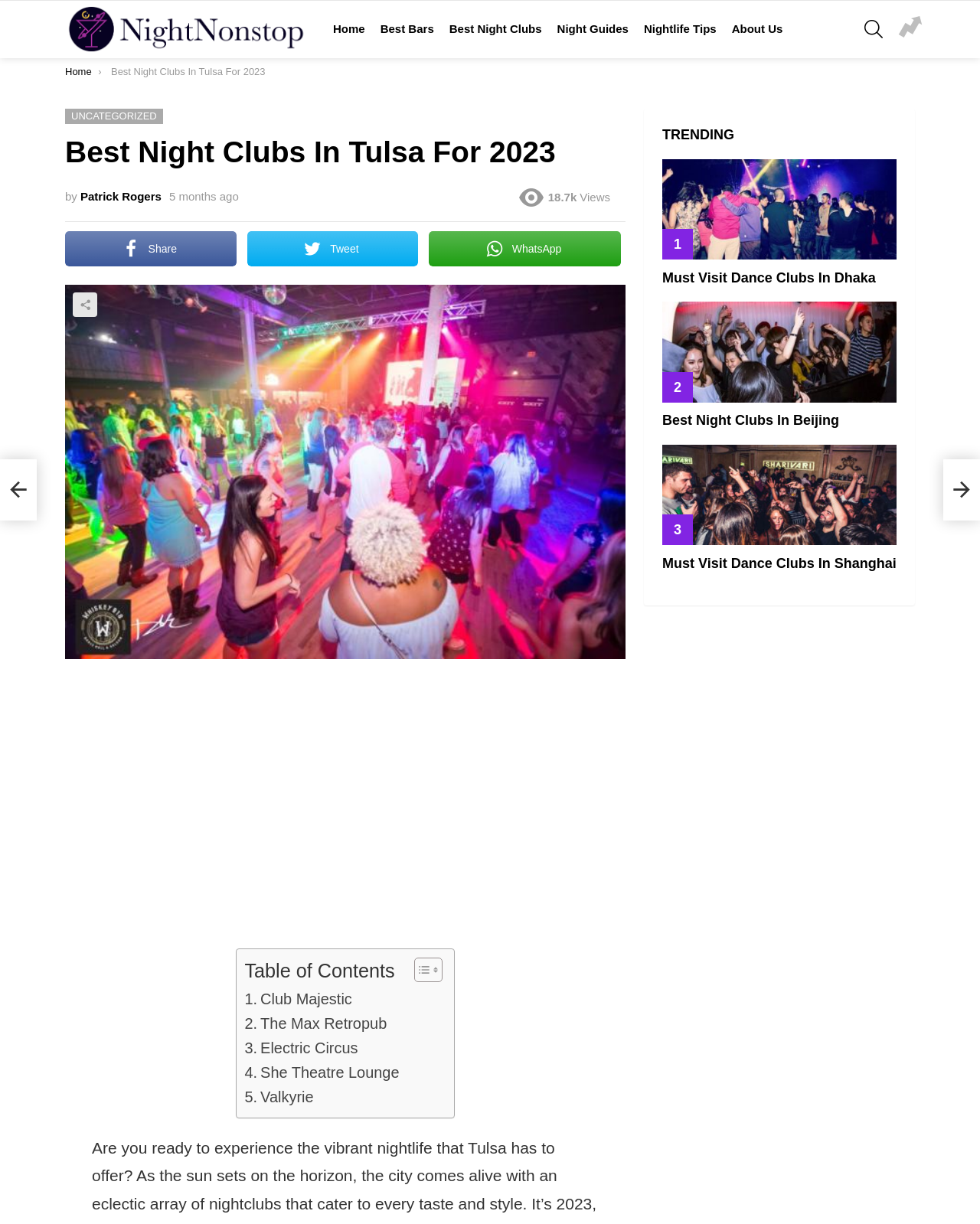Specify the bounding box coordinates of the area that needs to be clicked to achieve the following instruction: "Read the article 'Must Visit Dance Clubs In Dhaka'".

[0.676, 0.13, 0.915, 0.212]